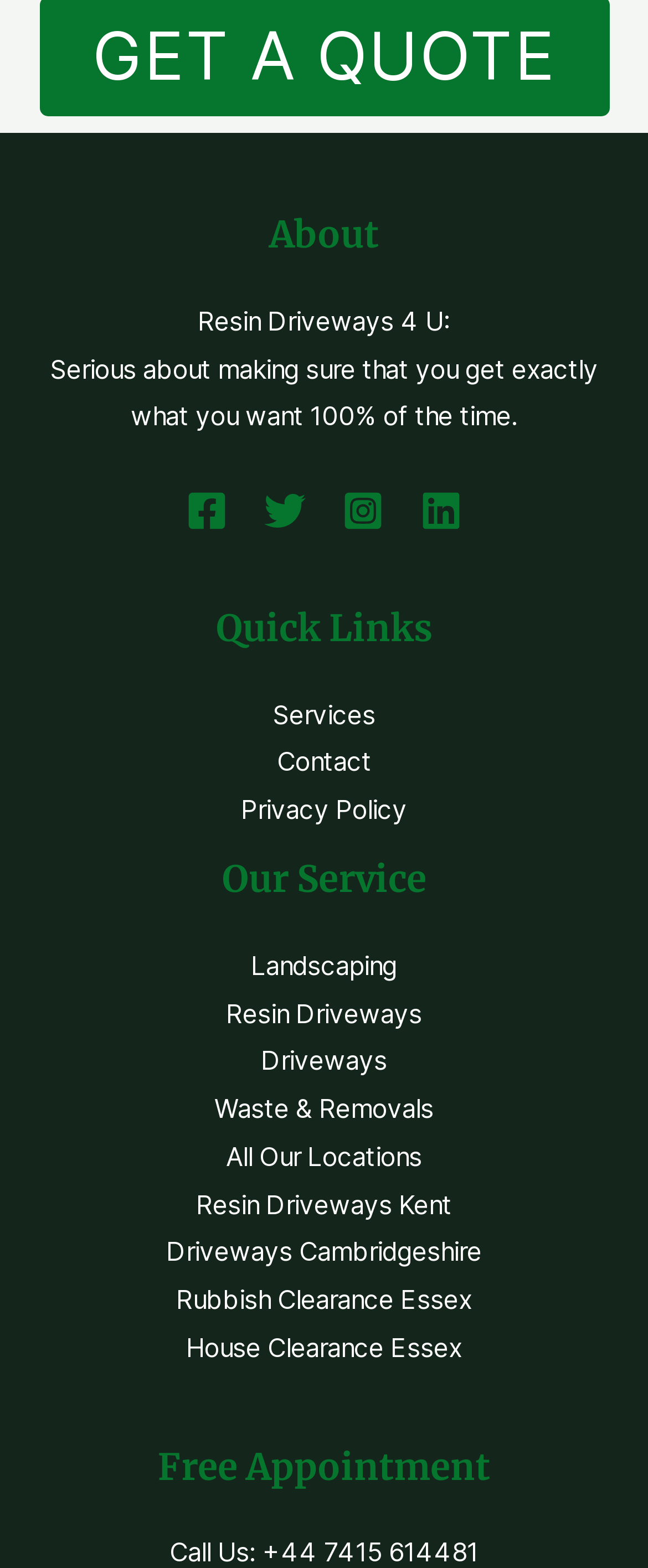Locate the bounding box coordinates of the UI element described by: "aria-label="Linkedin"". The bounding box coordinates should consist of four float numbers between 0 and 1, i.e., [left, top, right, bottom].

[0.649, 0.313, 0.713, 0.339]